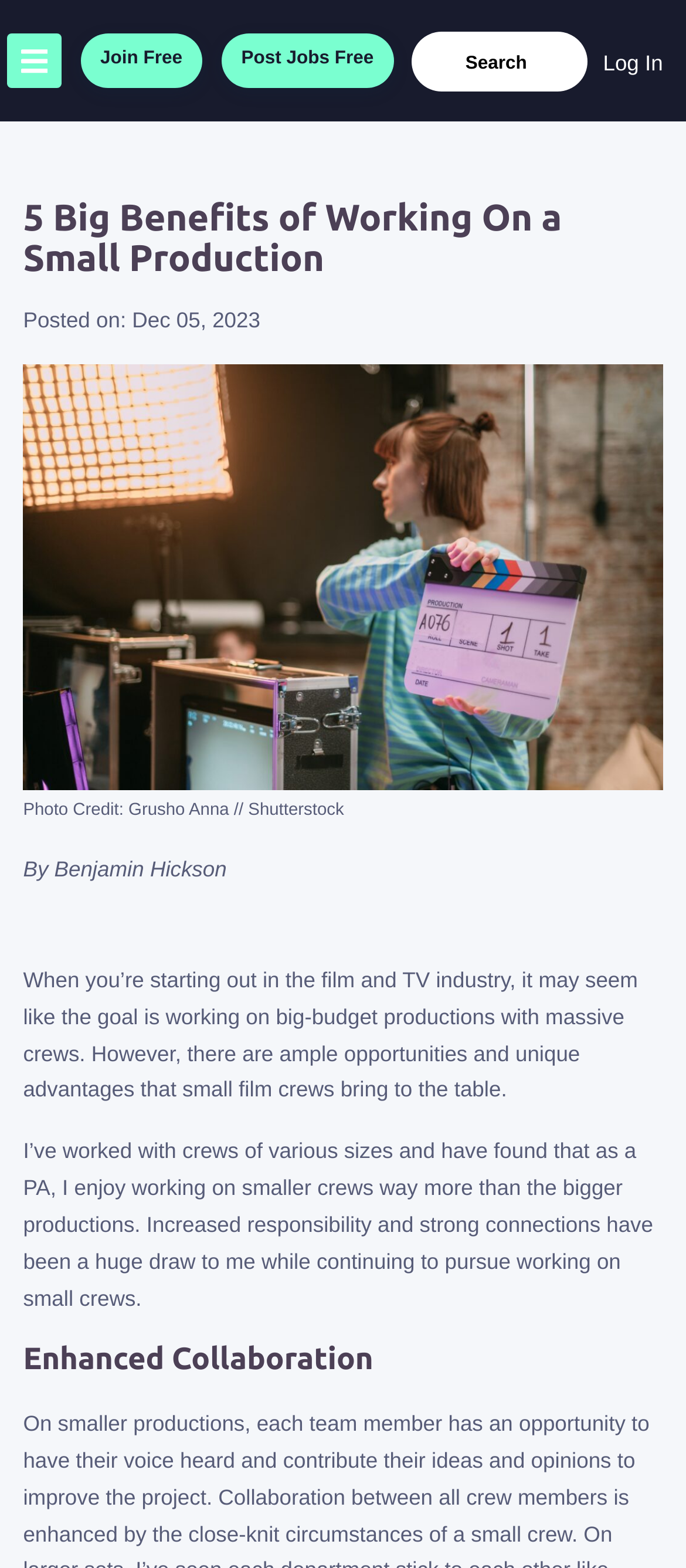Using the element description: "Rates", determine the bounding box coordinates for the specified UI element. The coordinates should be four float numbers between 0 and 1, [left, top, right, bottom].

[0.014, 0.309, 0.504, 0.337]